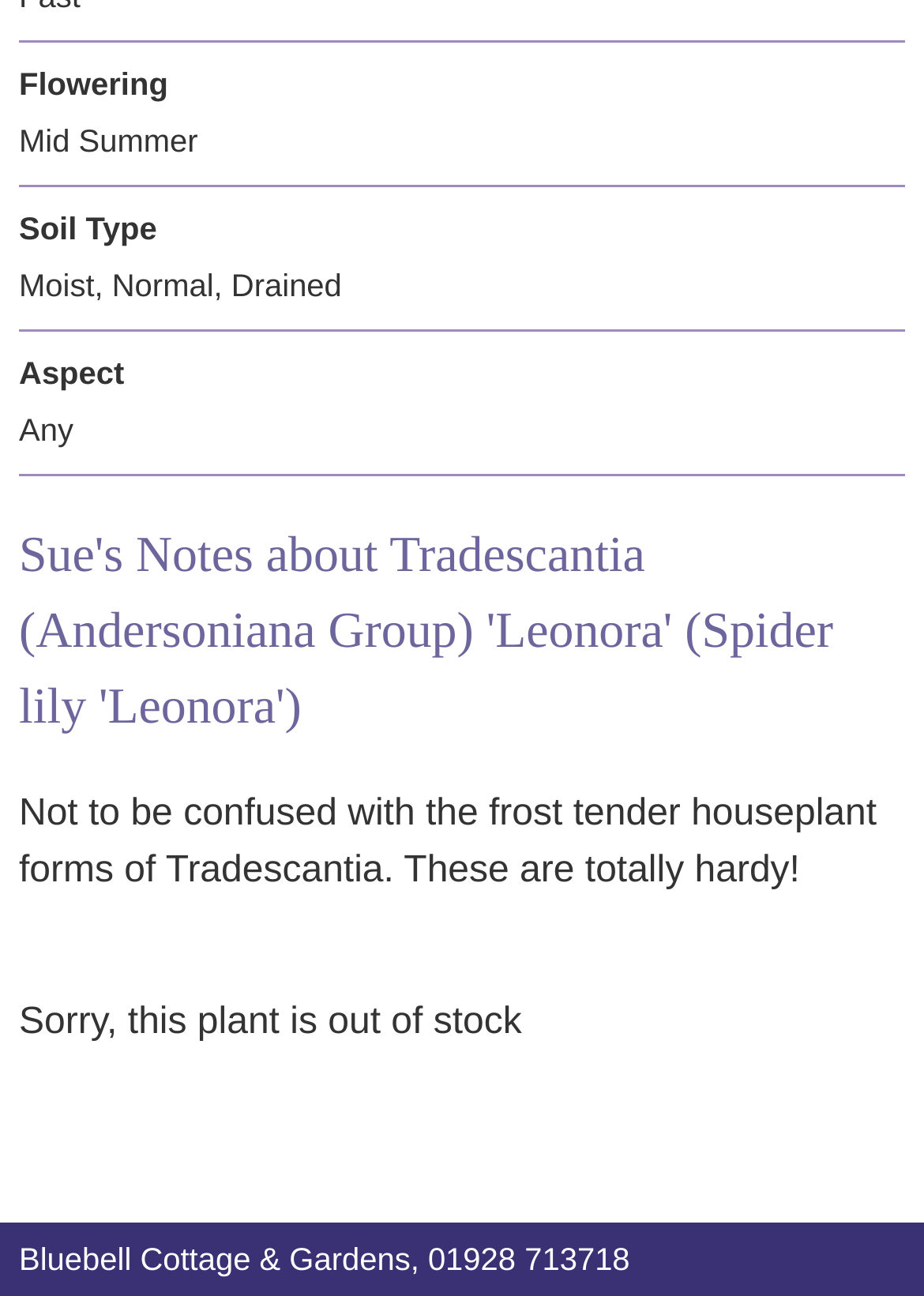What is the difference between this plant and the frost tender houseplant forms?
Based on the content of the image, thoroughly explain and answer the question.

The text 'Not to be confused with the frost tender houseplant forms of Tradescantia. These are totally hardy!' suggests that the main difference between this plant and the frost tender houseplant forms is that this plant is hardy, whereas the others are not.